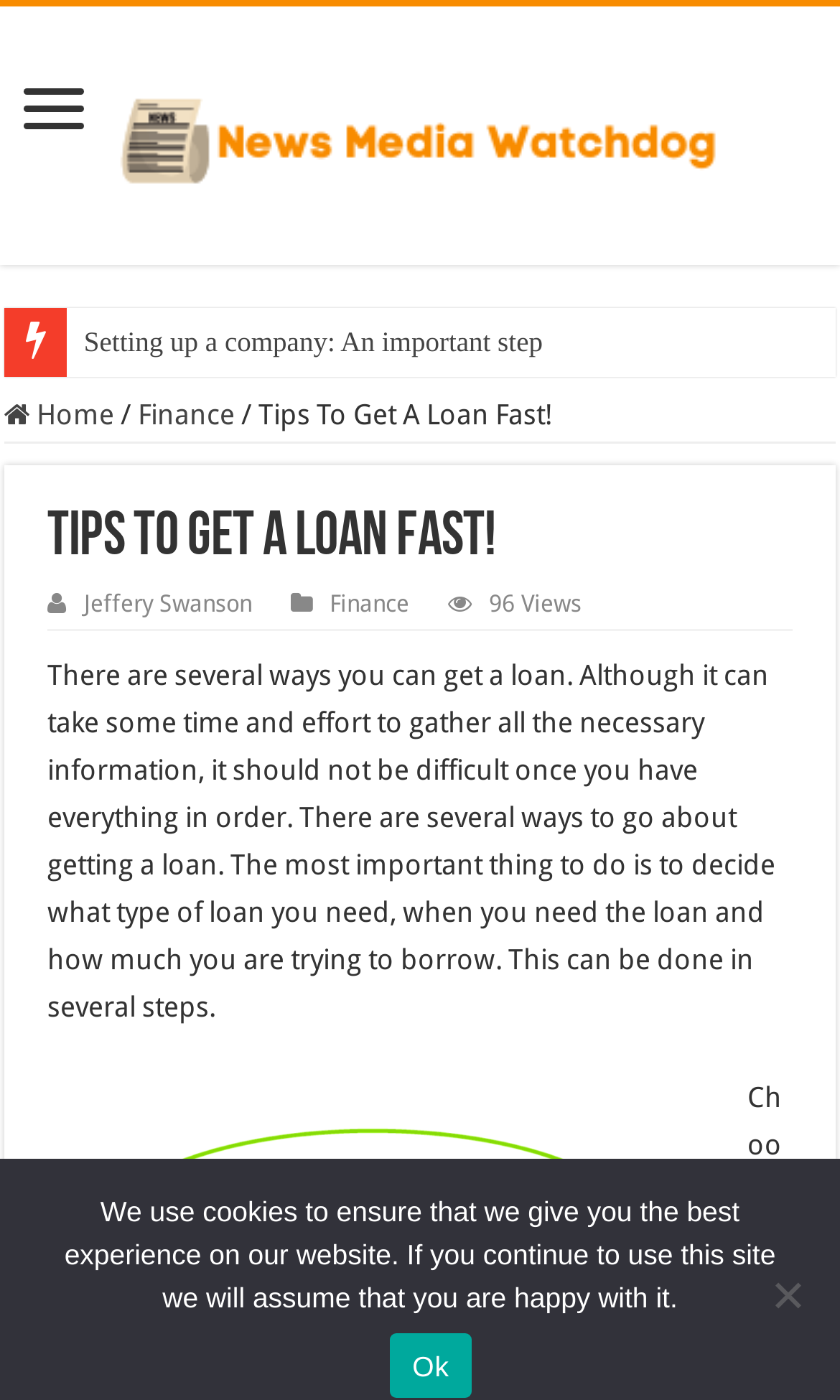Identify and provide the main heading of the webpage.

Tips To Get A Loan Fast!